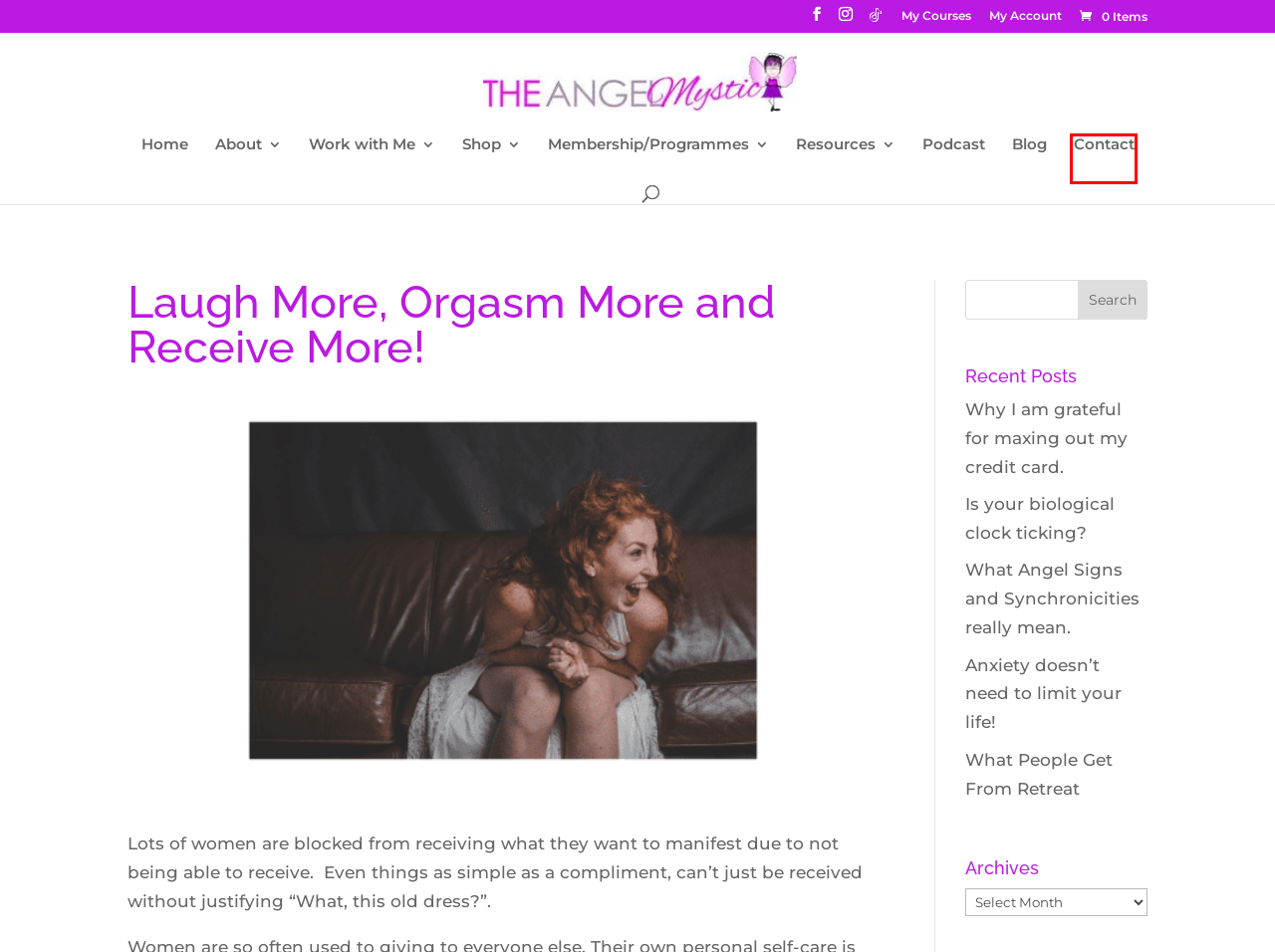Examine the screenshot of the webpage, noting the red bounding box around a UI element. Pick the webpage description that best matches the new page after the element in the red bounding box is clicked. Here are the candidates:
A. My Courses | Angel Mystic
B. My Account | Angel Mystic
C. What Angel Signs and Synchronicities really mean. | Angel Mystic
D. Anxiety doesn't need to limit your life! | Angel Mystic
E. Spiritual Teaching & Manifestation | Angel Mystic
F. Why I am grateful for maxing out my credit card. | Angel Mystic
G. Contact The Angel Mystic | Angel Mystic
H. The Angel Mystic Podcast | Angel Mystic

G